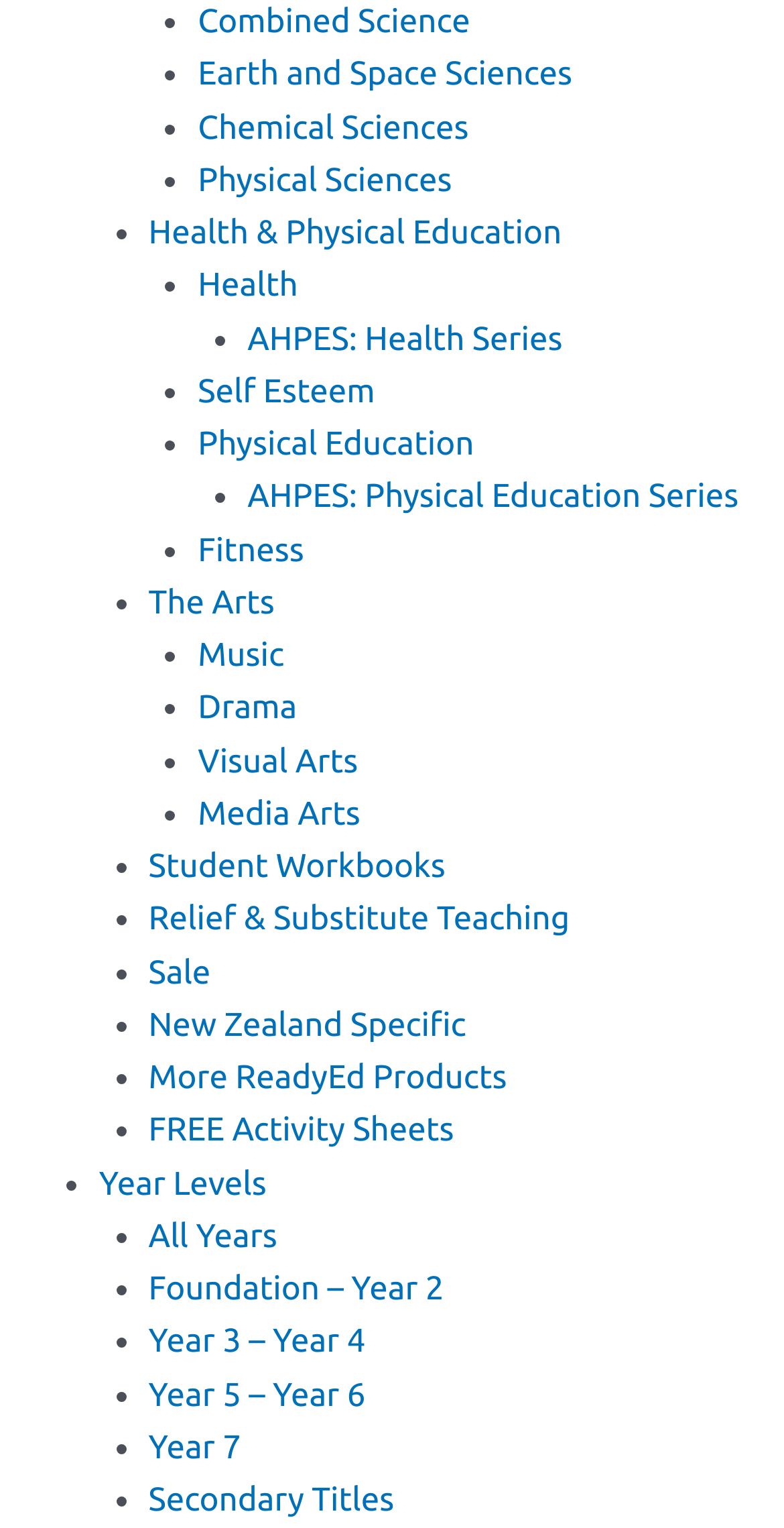How many subjects are listed under 'The Arts'?
Give a one-word or short-phrase answer derived from the screenshot.

4